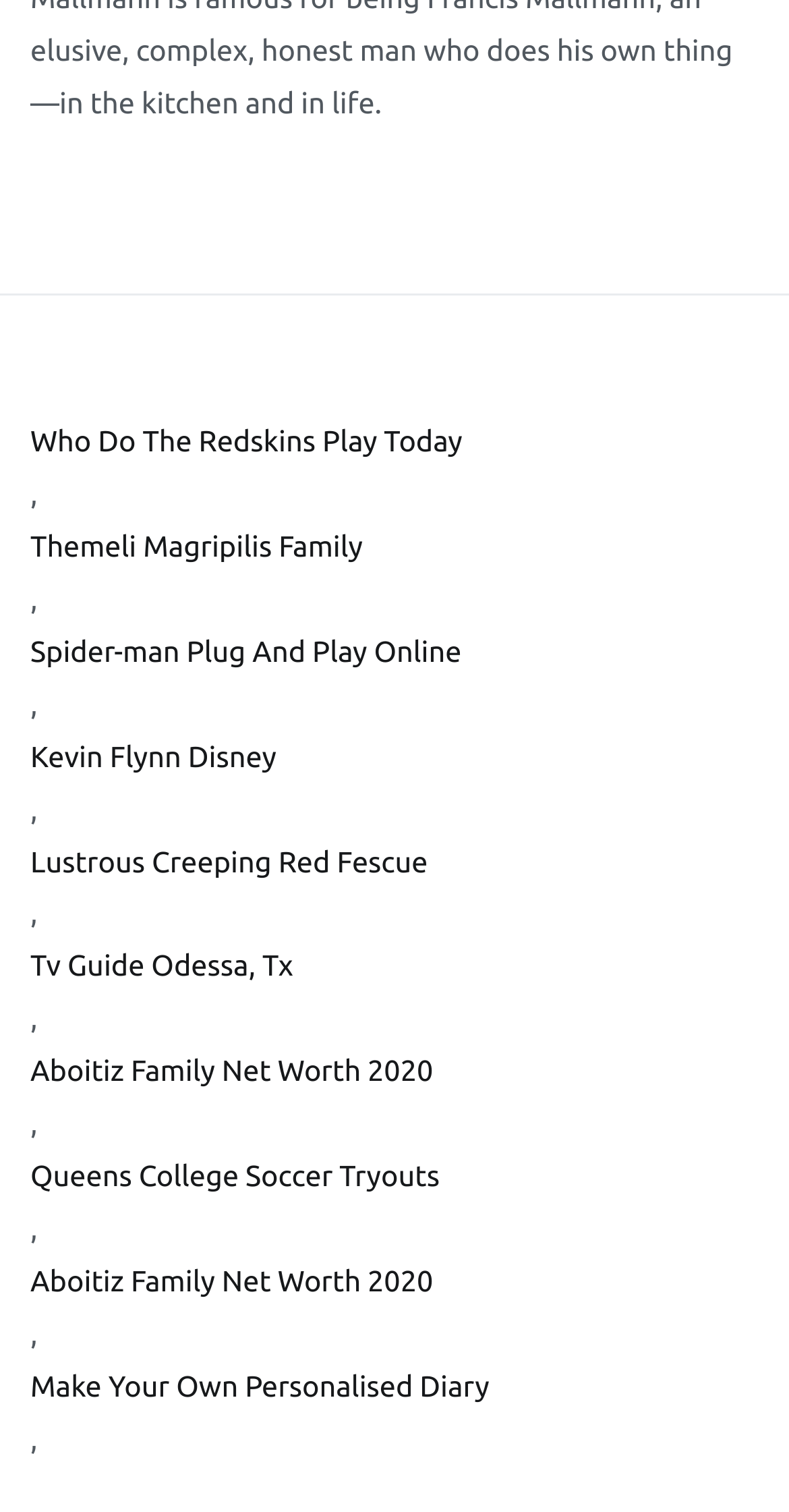What is the topic of the first link?
Please provide a detailed answer to the question.

The first link on the webpage has the text 'Who Do The Redskins Play Today', so the topic of the first link is related to Redskins, which is likely a sports team.